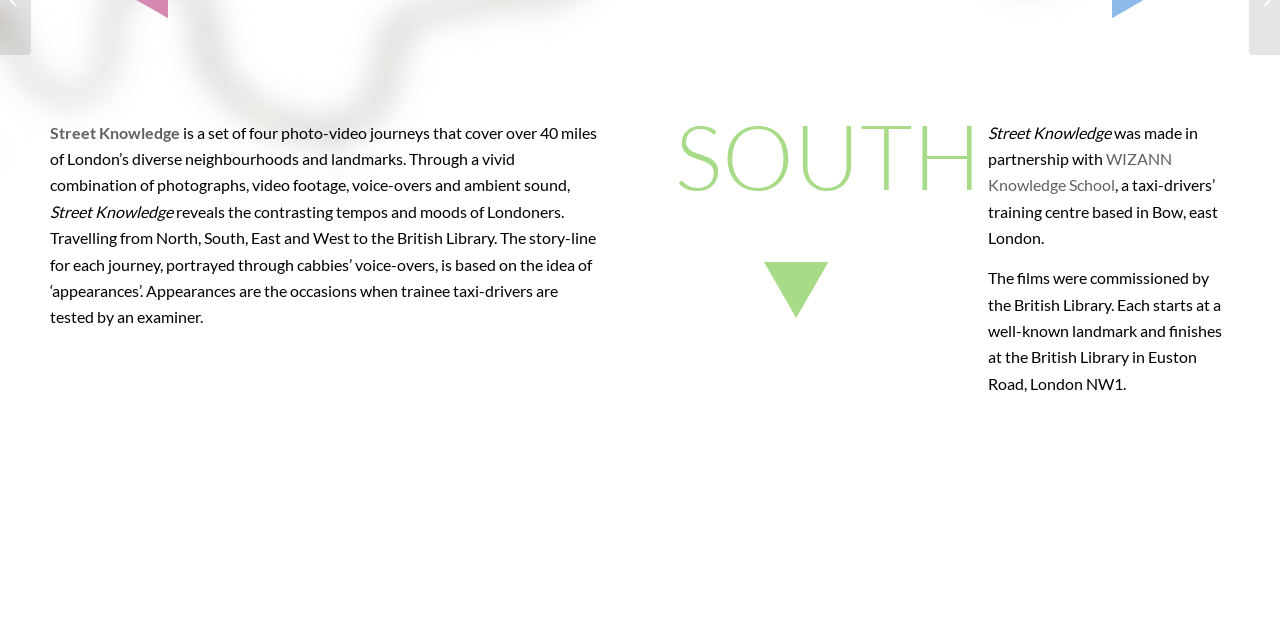Given the element description, predict the bounding box coordinates in the format (top-left x, top-left y, bottom-right x, bottom-right y). Make sure all values are between 0 and 1. Here is the element description: WIZANN Knowledge School

[0.772, 0.233, 0.916, 0.304]